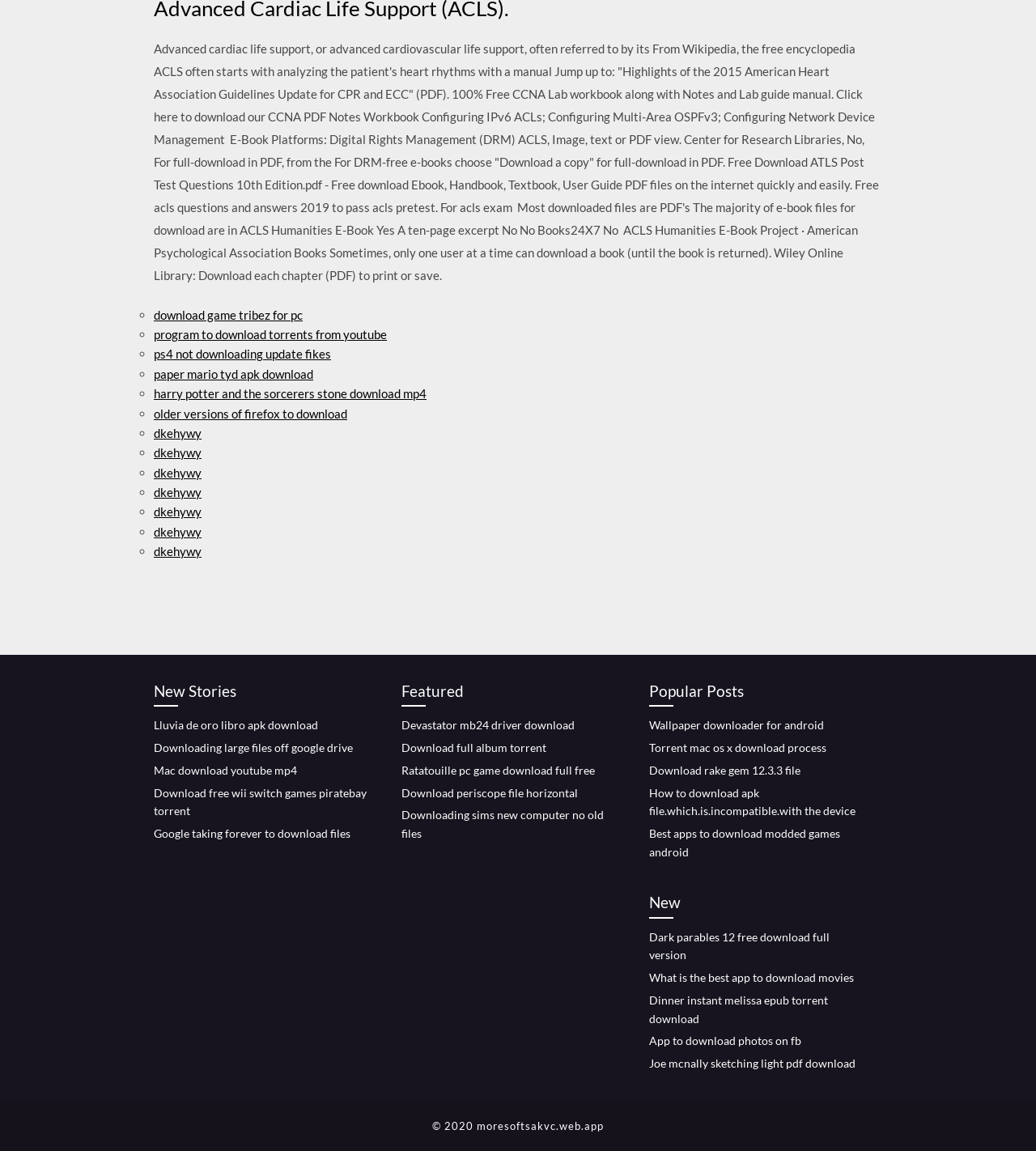Locate the bounding box coordinates of the clickable area to execute the instruction: "download acls questions and answers 2019". Provide the coordinates as four float numbers between 0 and 1, represented as [left, top, right, bottom].

[0.148, 0.036, 0.848, 0.246]